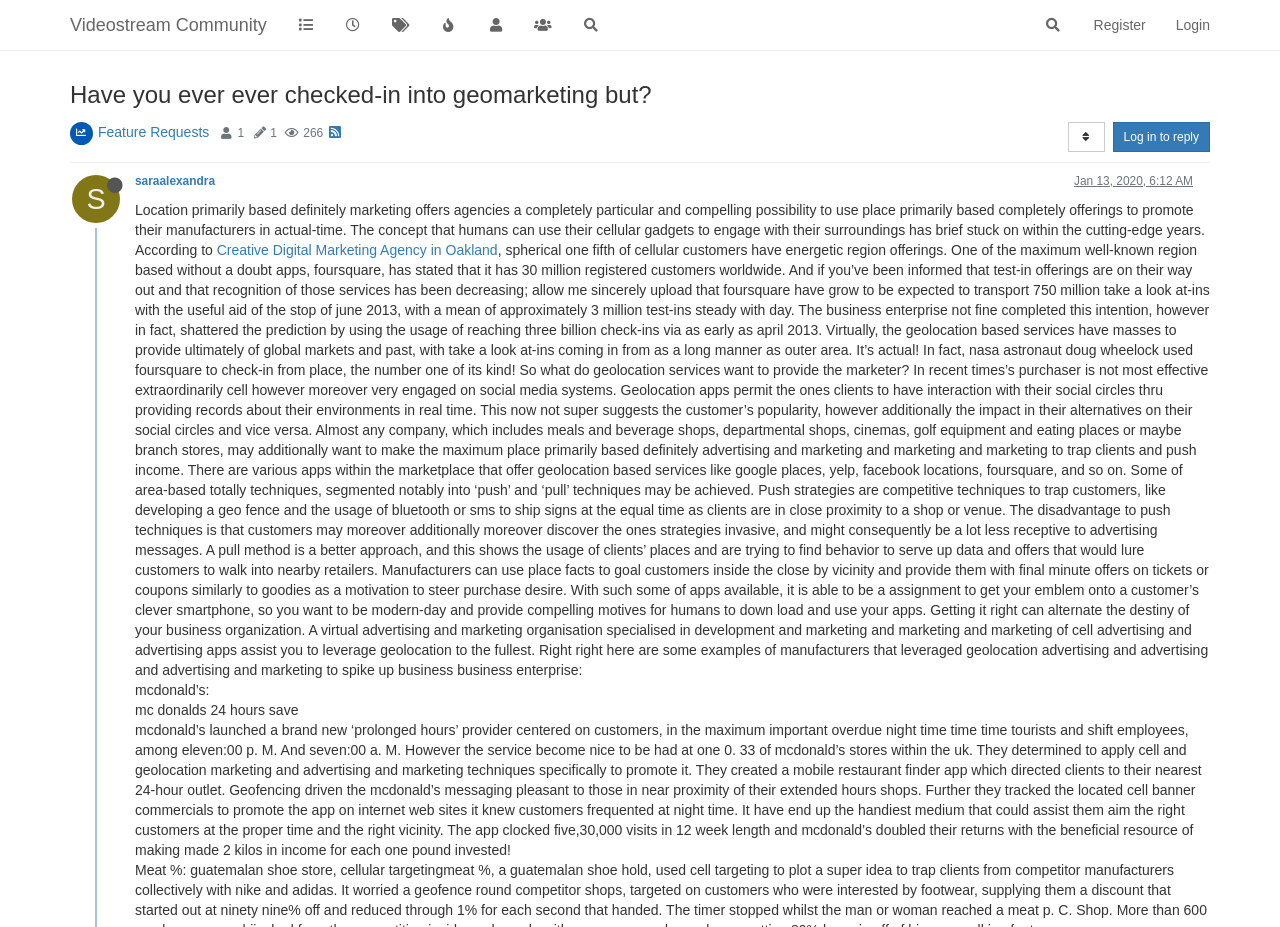Locate the bounding box coordinates of the element that should be clicked to fulfill the instruction: "Login to the account".

[0.907, 0.0, 0.957, 0.054]